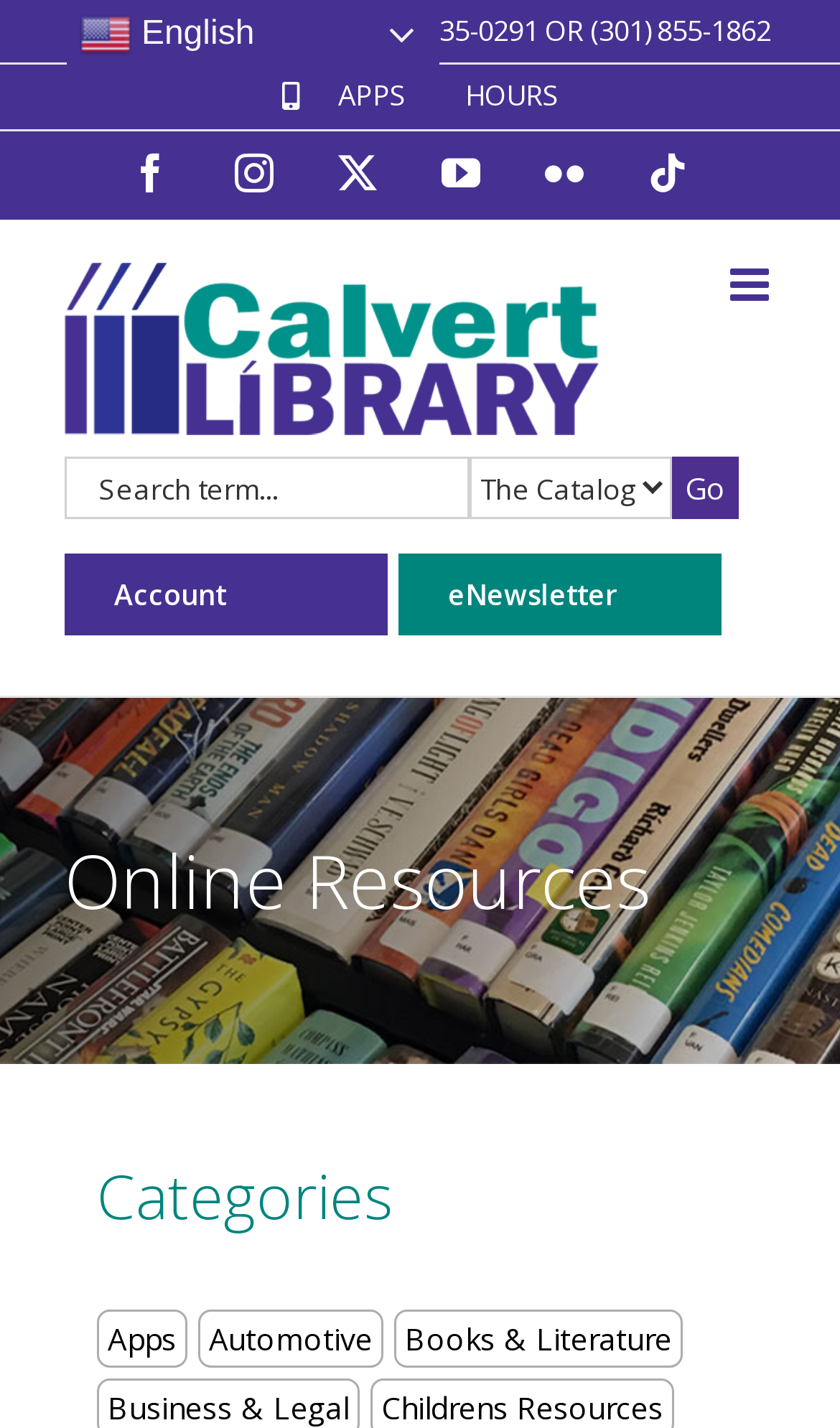What is the phone number to contact the library?
Provide a comprehensive and detailed answer to the question.

I found the phone number by looking at the navigation section at the top of the page, where it says 'Secondary Menu'. Under that, I saw a link that says '(410) 535-0291', which is the phone number to contact the library.